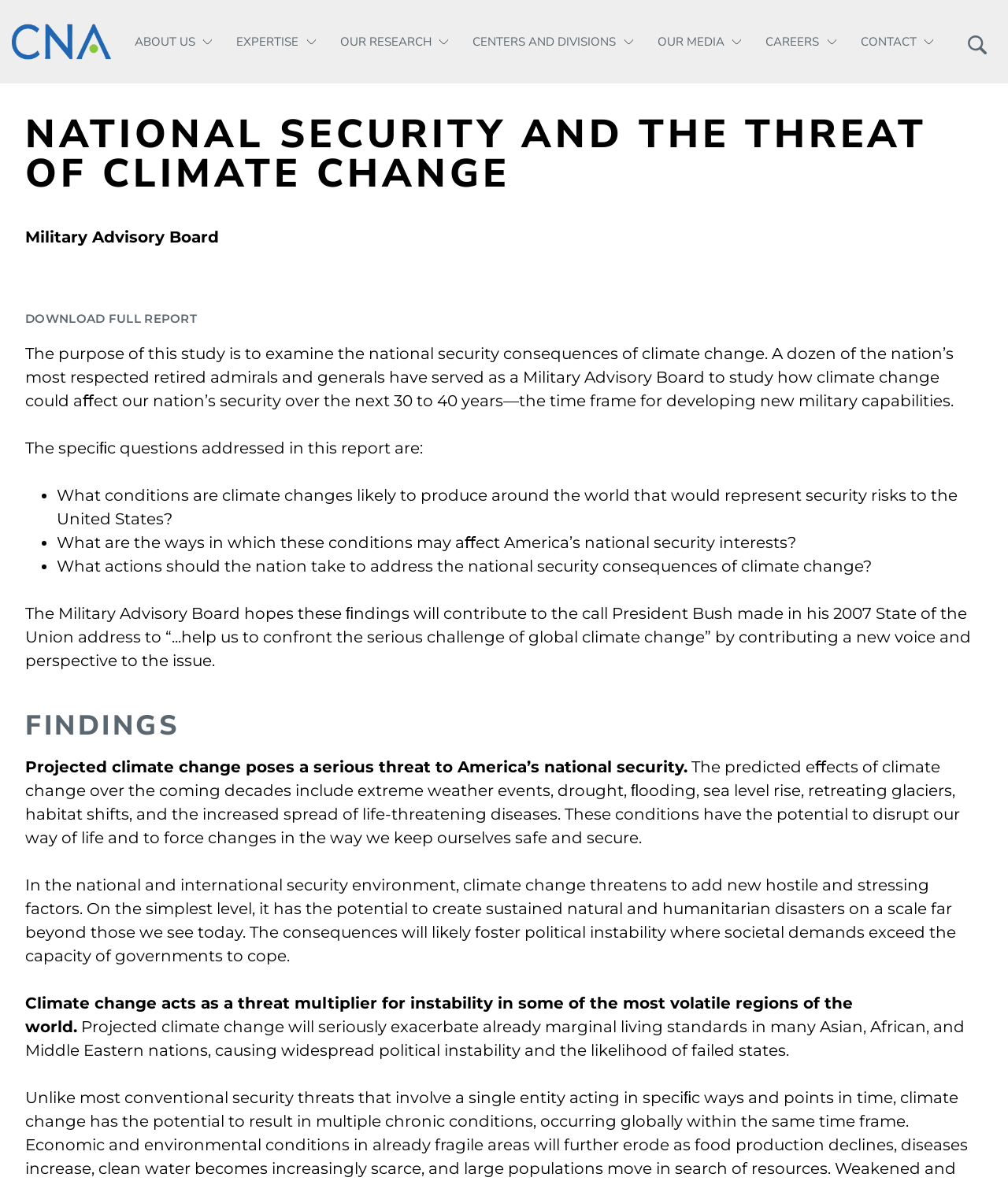Please analyze the image and provide a thorough answer to the question:
What are the predicted effects of climate change?

The answer can be found by reading the text under the heading 'FINDINGS', which lists the predicted effects of climate change, including extreme weather events, drought, flooding, sea level rise, retreating glaciers, habitat shifts, and the increased spread of life-threatening diseases.